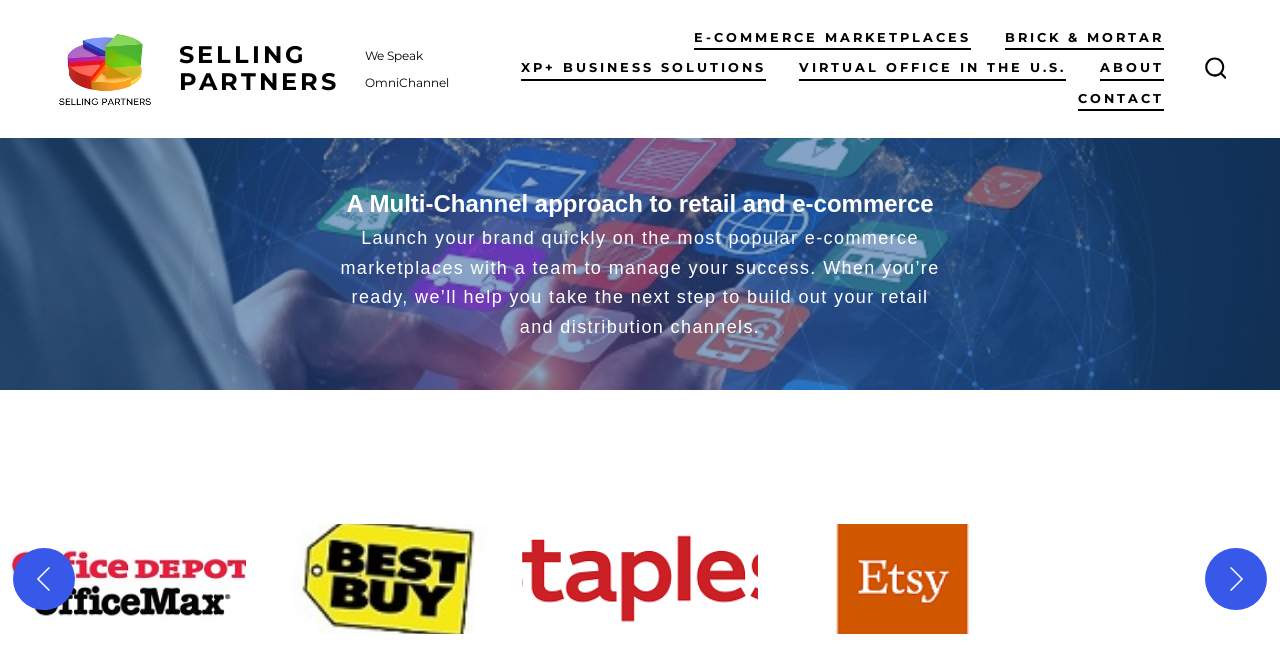What is the main service offered by Selling Partners?
Based on the image, answer the question with a single word or brief phrase.

OmniChannel retail and e-commerce